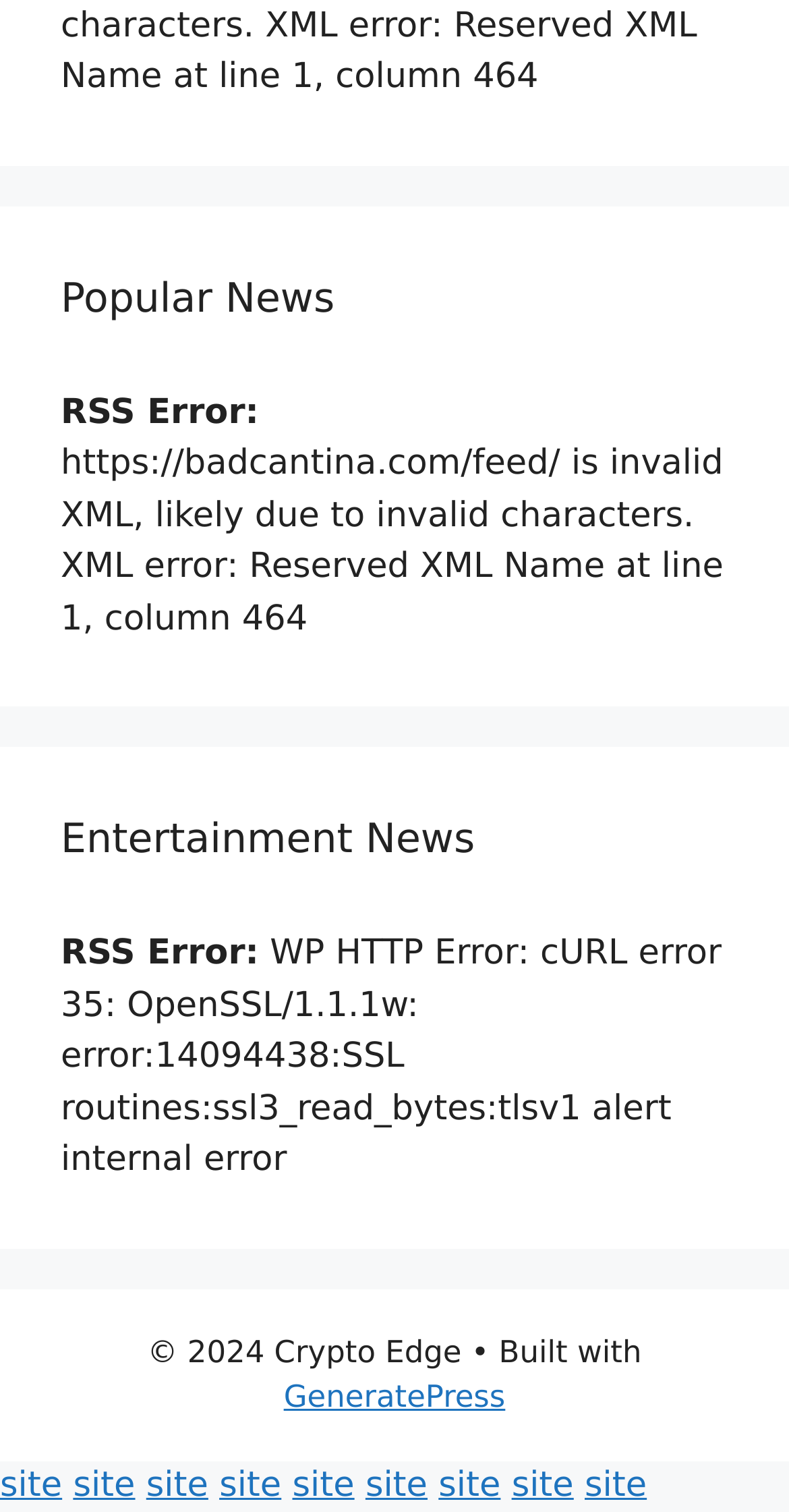What is the theme or framework used to build the website?
Craft a detailed and extensive response to the question.

I found the link element with the text 'GeneratePress' which suggests that the theme or framework used to build the website is GeneratePress.